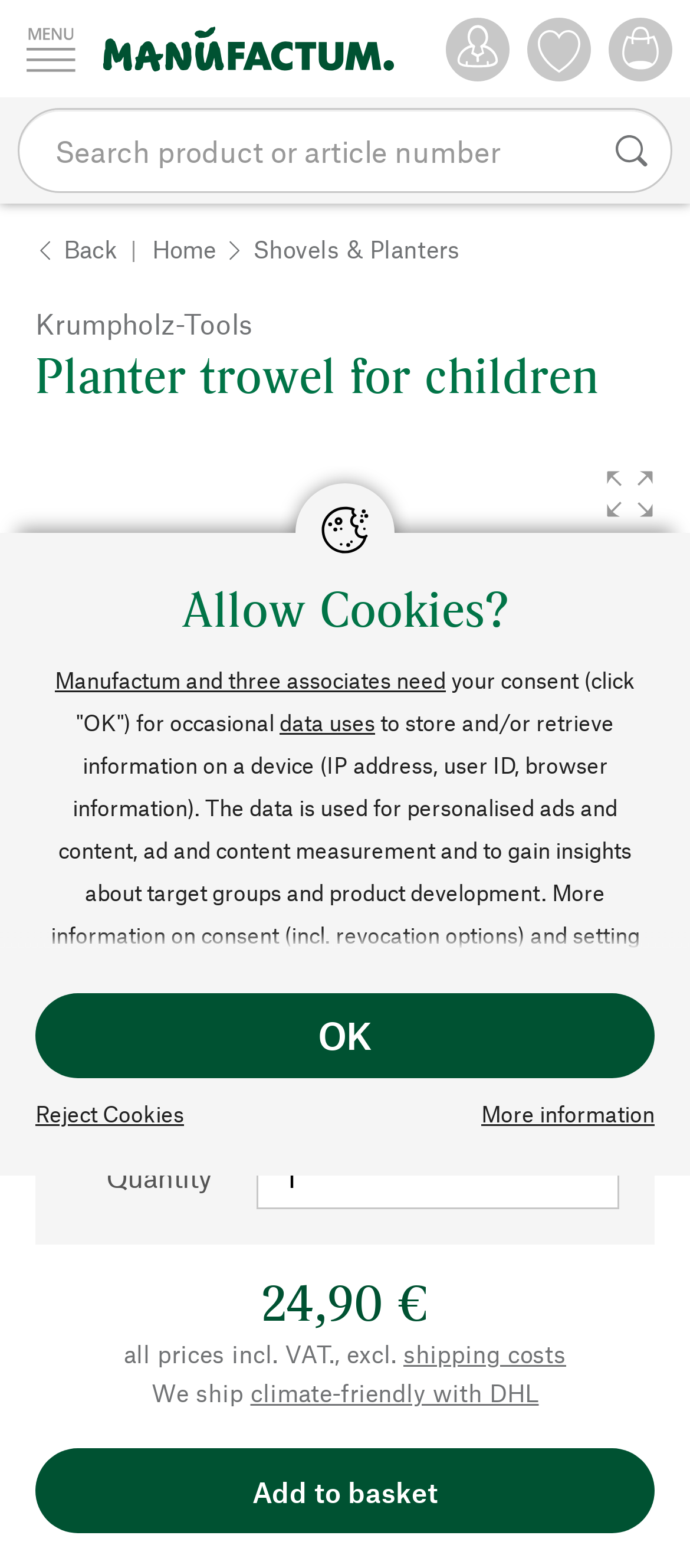Specify the bounding box coordinates of the element's area that should be clicked to execute the given instruction: "Search for a product". The coordinates should be four float numbers between 0 and 1, i.e., [left, top, right, bottom].

[0.026, 0.069, 0.974, 0.123]